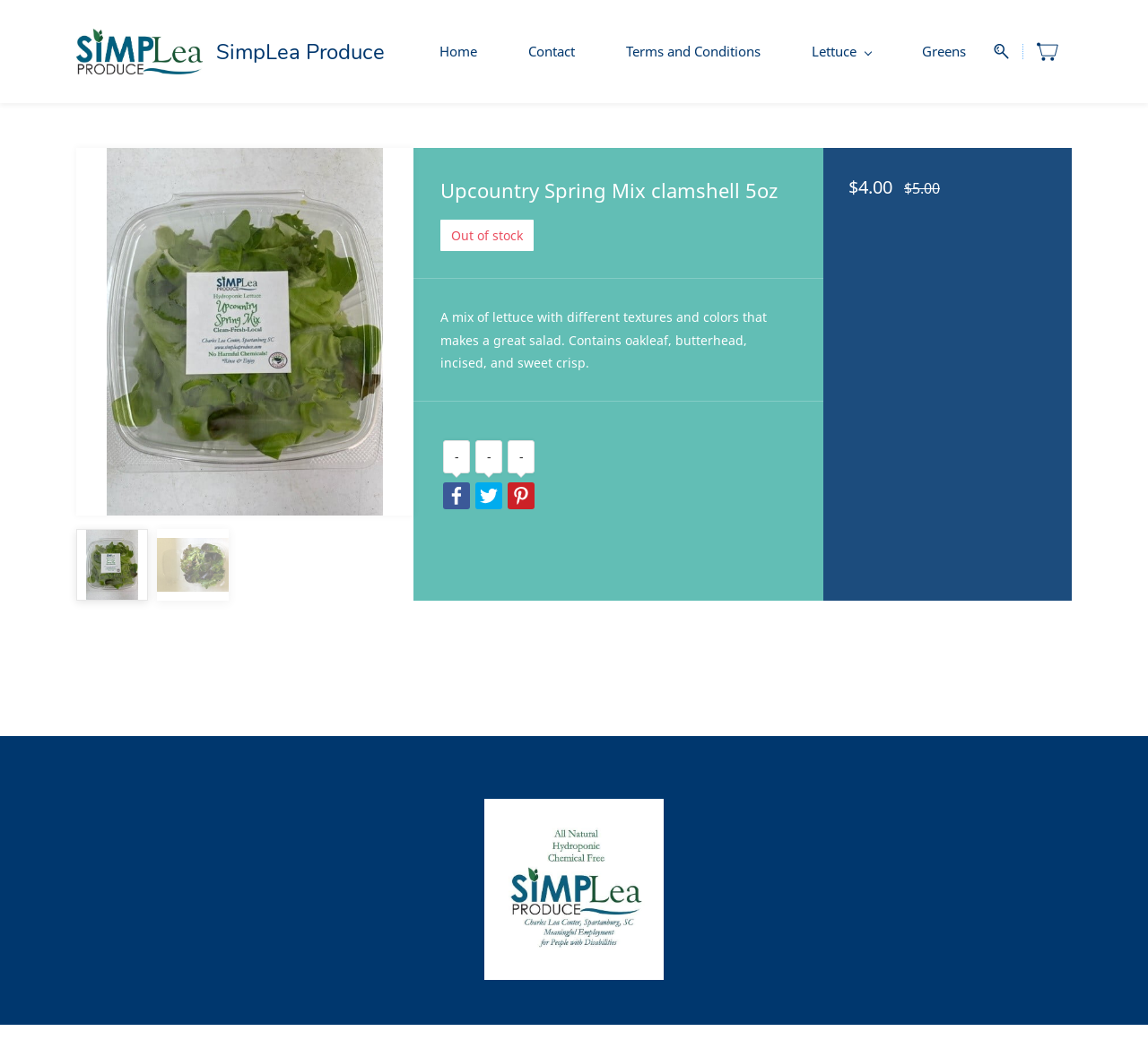Identify the bounding box coordinates of the section to be clicked to complete the task described by the following instruction: "view terms and conditions". The coordinates should be four float numbers between 0 and 1, formatted as [left, top, right, bottom].

[0.533, 0.036, 0.675, 0.063]